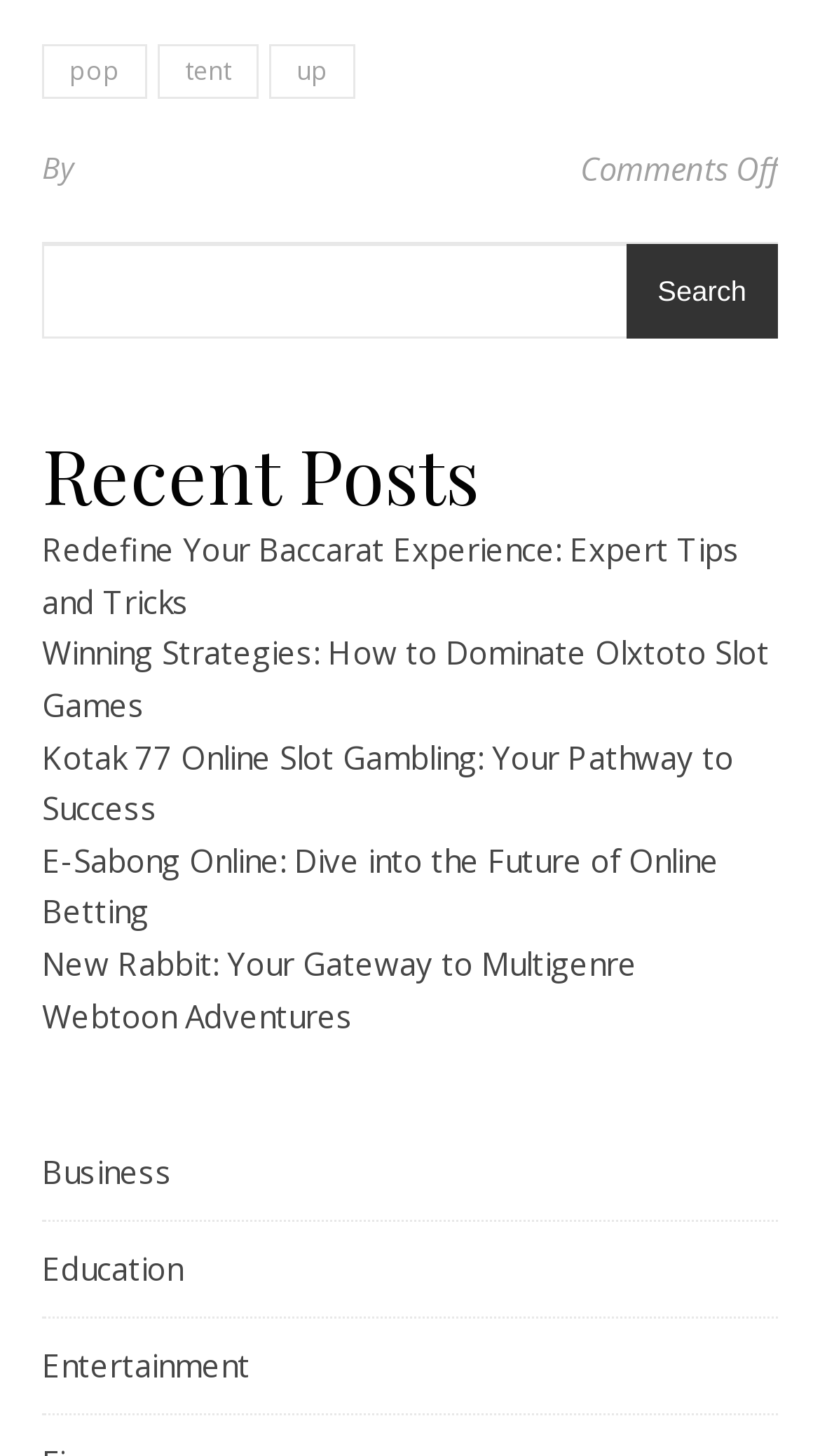What is the function of the 'Comments Off' text?
Carefully analyze the image and provide a thorough answer to the question.

The 'Comments Off' text is located in the footer section of the webpage, and it suggests that comments are not allowed or are disabled for the content on this webpage.